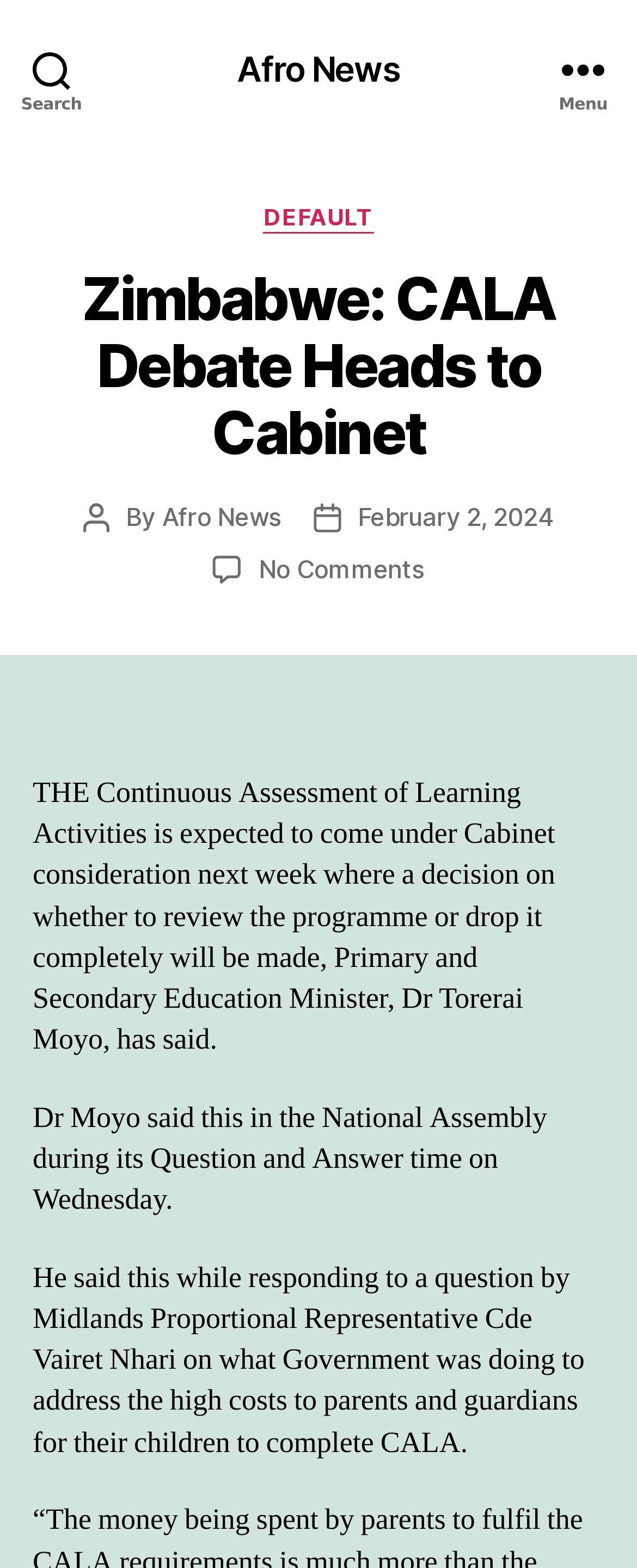Extract the bounding box coordinates for the UI element described as: "Nur notwendige Cookies verwenden".

None